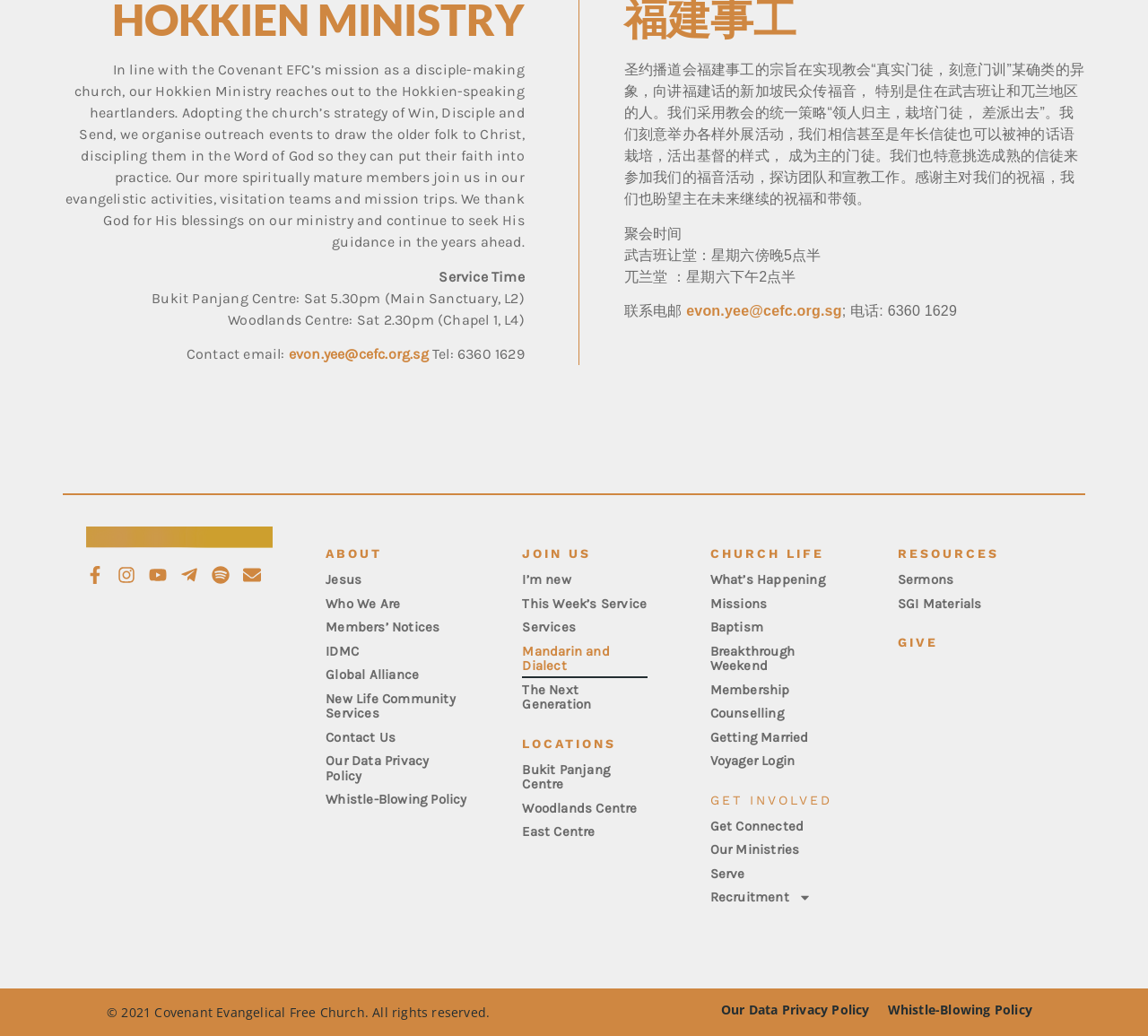What is the mission of the Hokkien Ministry?
Examine the screenshot and reply with a single word or phrase.

Win, Disciple and Send